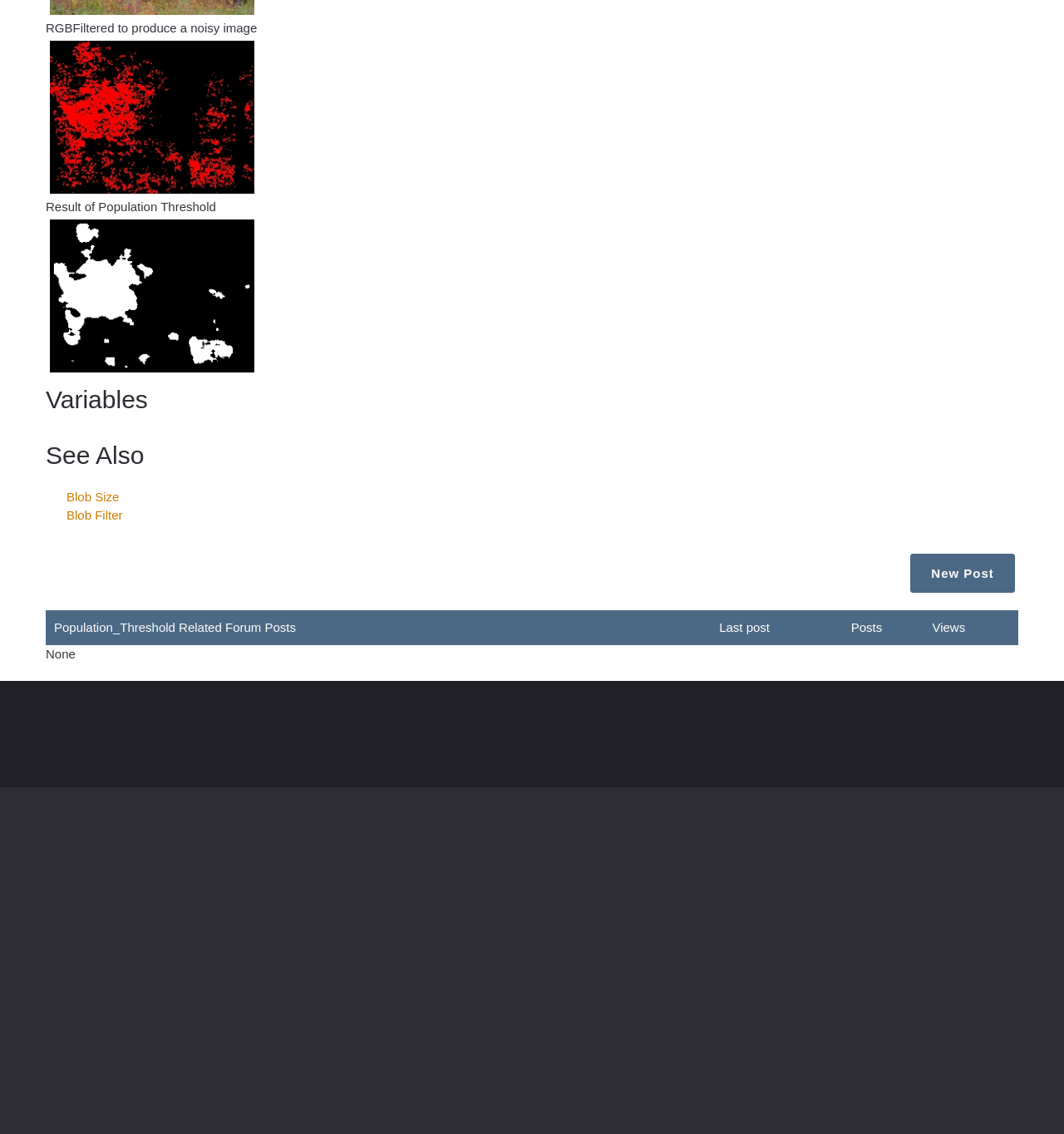What is the purpose of the RoboRealm application?
Respond to the question with a single word or phrase according to the image.

To take advantage of lower cost computing and imaging devices